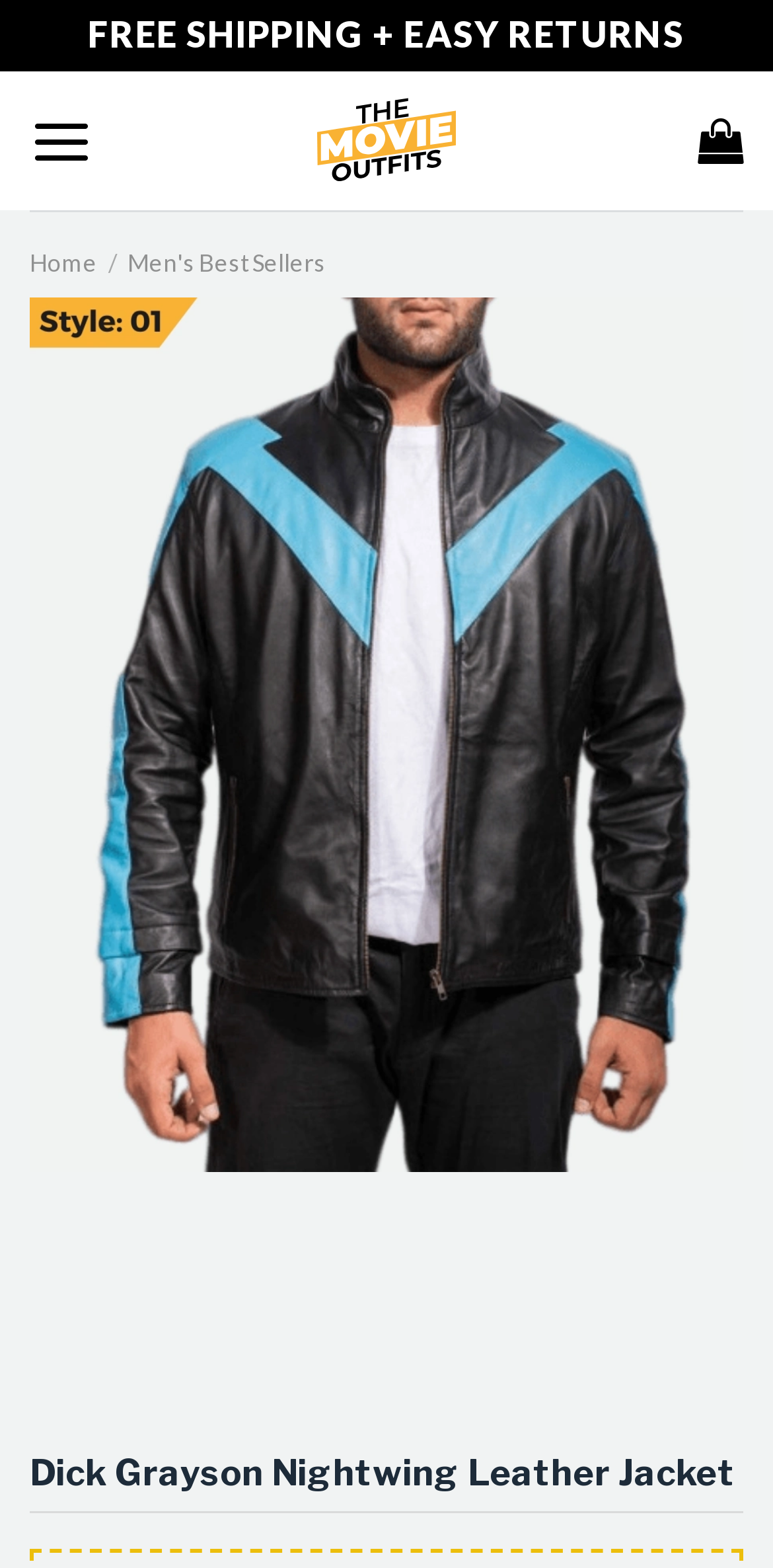Please find the bounding box coordinates for the clickable element needed to perform this instruction: "View the 'Home' page".

[0.038, 0.158, 0.126, 0.177]